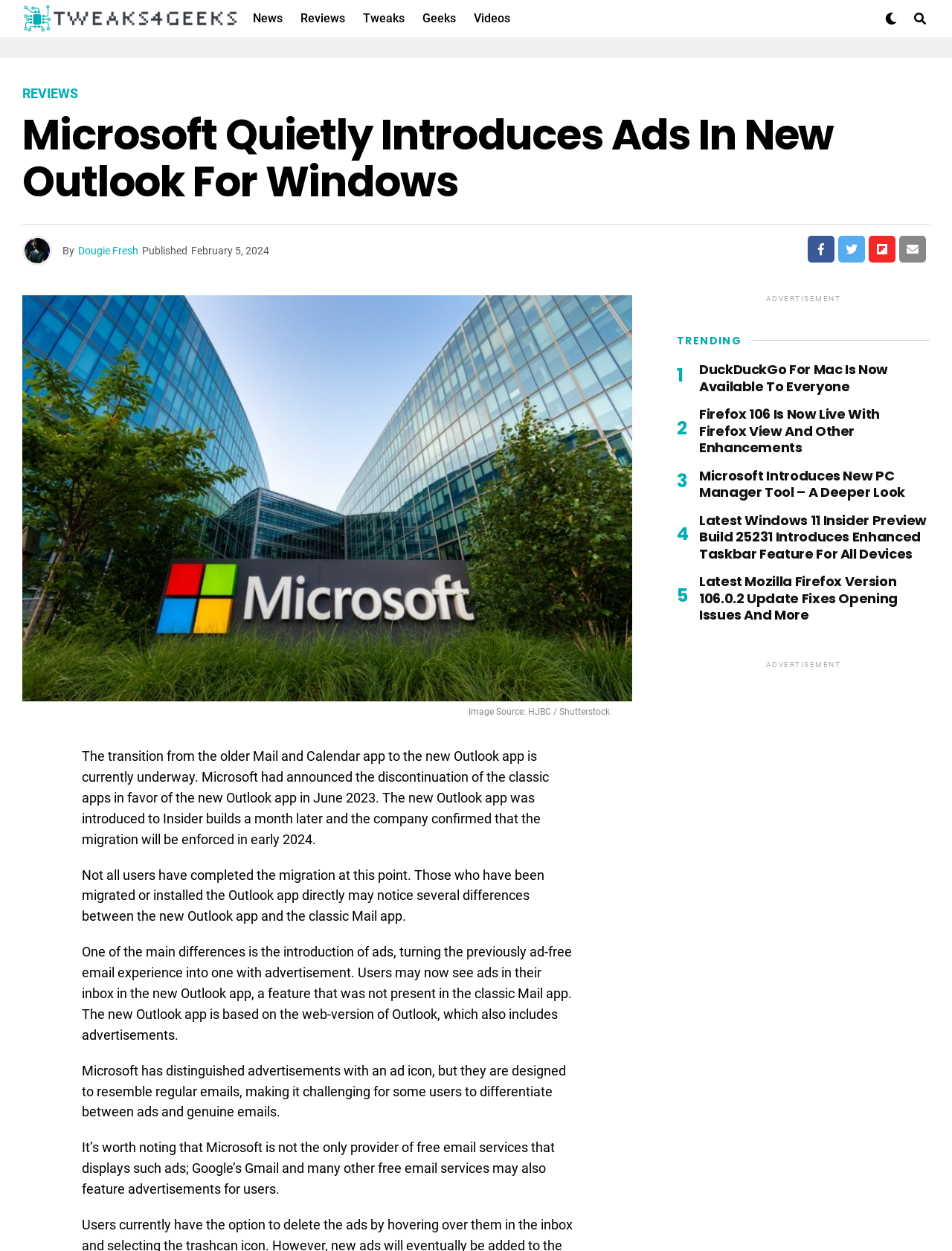Present a detailed account of what is displayed on the webpage.

This webpage is an article from Tweaks For Geeks, with the title "Microsoft Quietly Introduces Ads in New Outlook for Windows". At the top, there is a navigation menu with links to "News", "Reviews", "Tweaks", "Geeks", and "Videos". Below the navigation menu, there is a header section with the title of the article and an avatar photo of the author, Dougie Fresh. The article is dated February 5, 2024.

The main content of the article is divided into several paragraphs, which discuss the transition from the older Mail and Calendar app to the new Outlook app, including the introduction of ads in the new app. The article also mentions that not all users have completed the migration and that the new app is based on the web-version of Outlook, which also includes advertisements.

To the right of the article, there is a section with trending articles, including links to "DuckDuckGo For Mac Is Now Available To Everyone", "Firefox 106 Is Now Live With Firefox View And Other Enhancements", and several other articles.

There are two advertisements on the page, one located above the trending articles section and the other below it. The advertisements are marked with an "AD" icon.